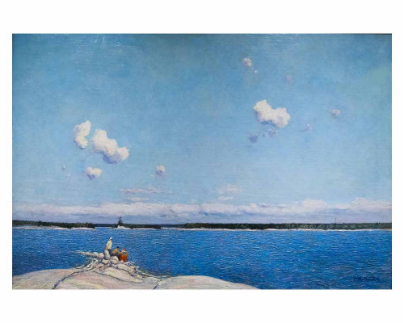How many children are accompanying the figure in the foreground?
Please use the visual content to give a single word or phrase answer.

Two